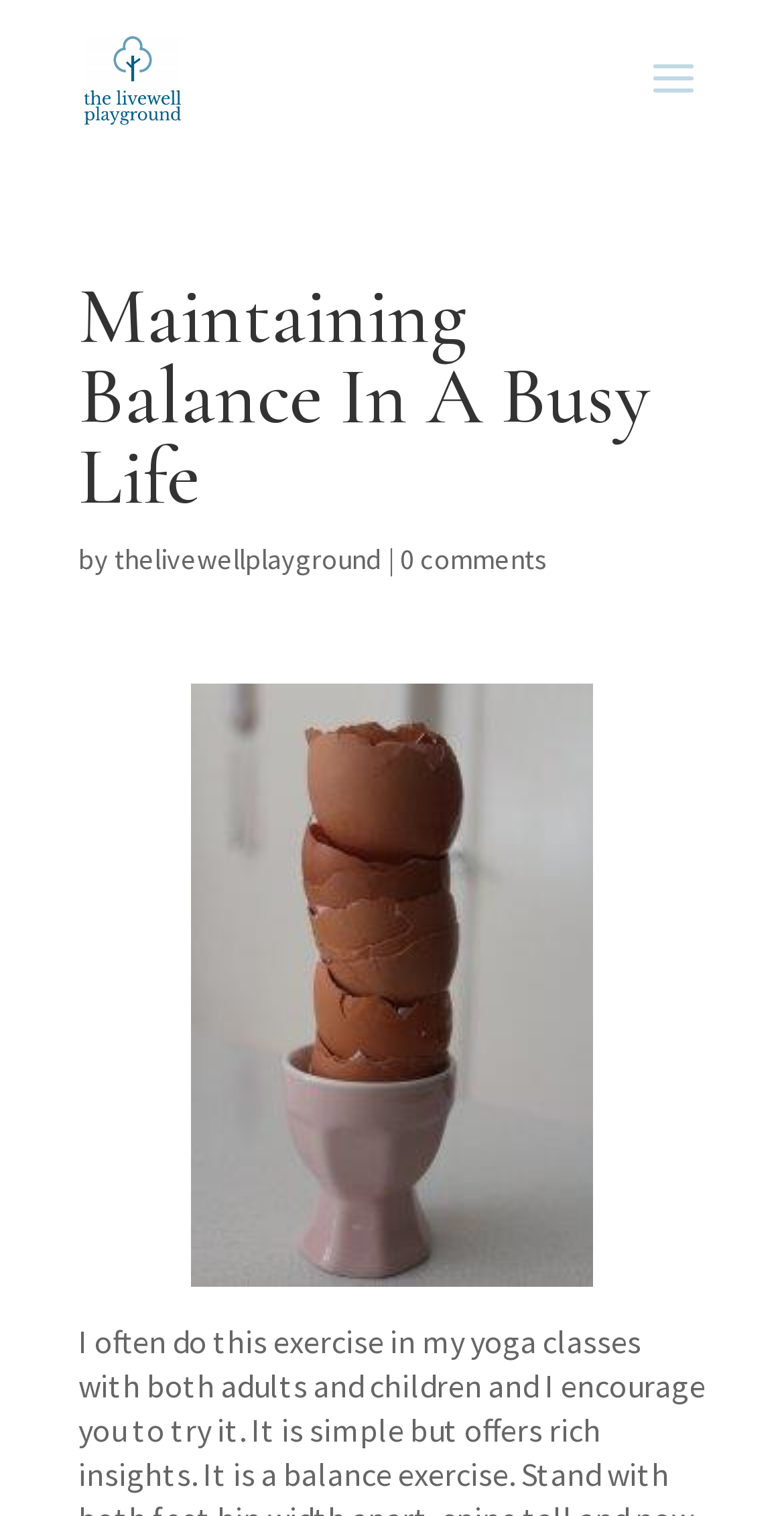Generate the text of the webpage's primary heading.

Maintaining Balance In A Busy Life